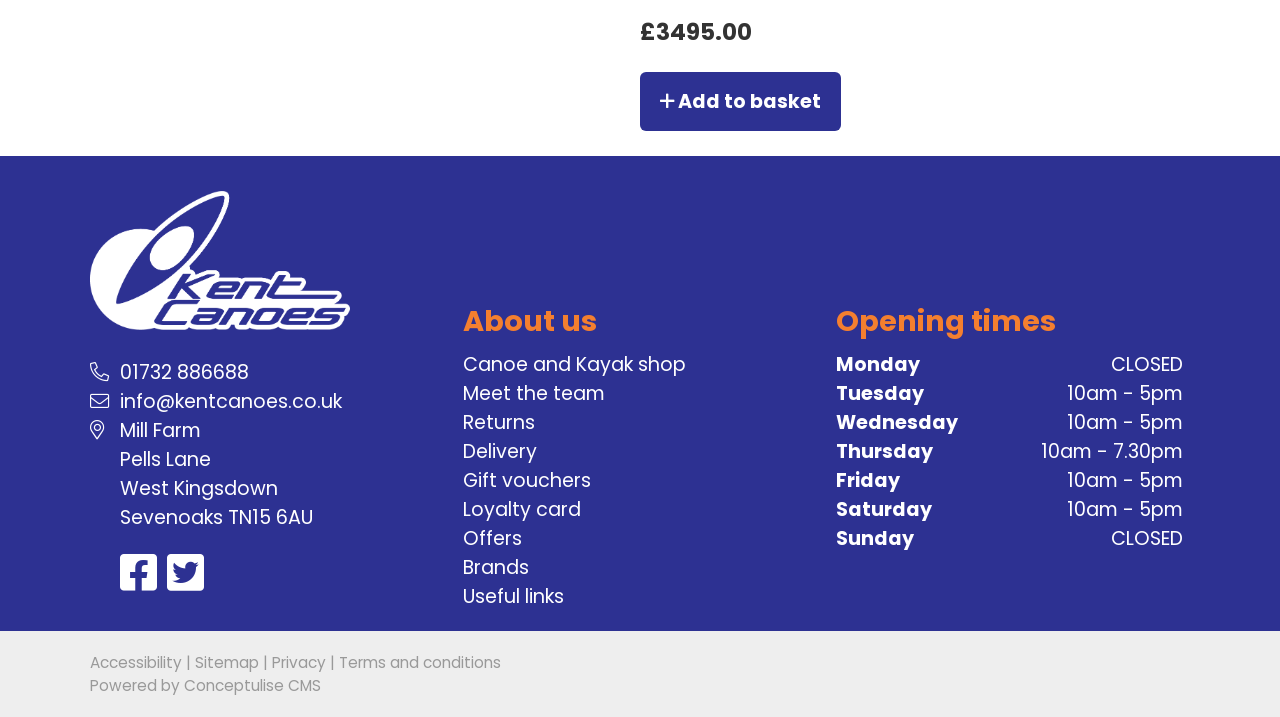Can you identify the bounding box coordinates of the clickable region needed to carry out this instruction: 'Add to basket'? The coordinates should be four float numbers within the range of 0 to 1, stated as [left, top, right, bottom].

[0.5, 0.1, 0.657, 0.182]